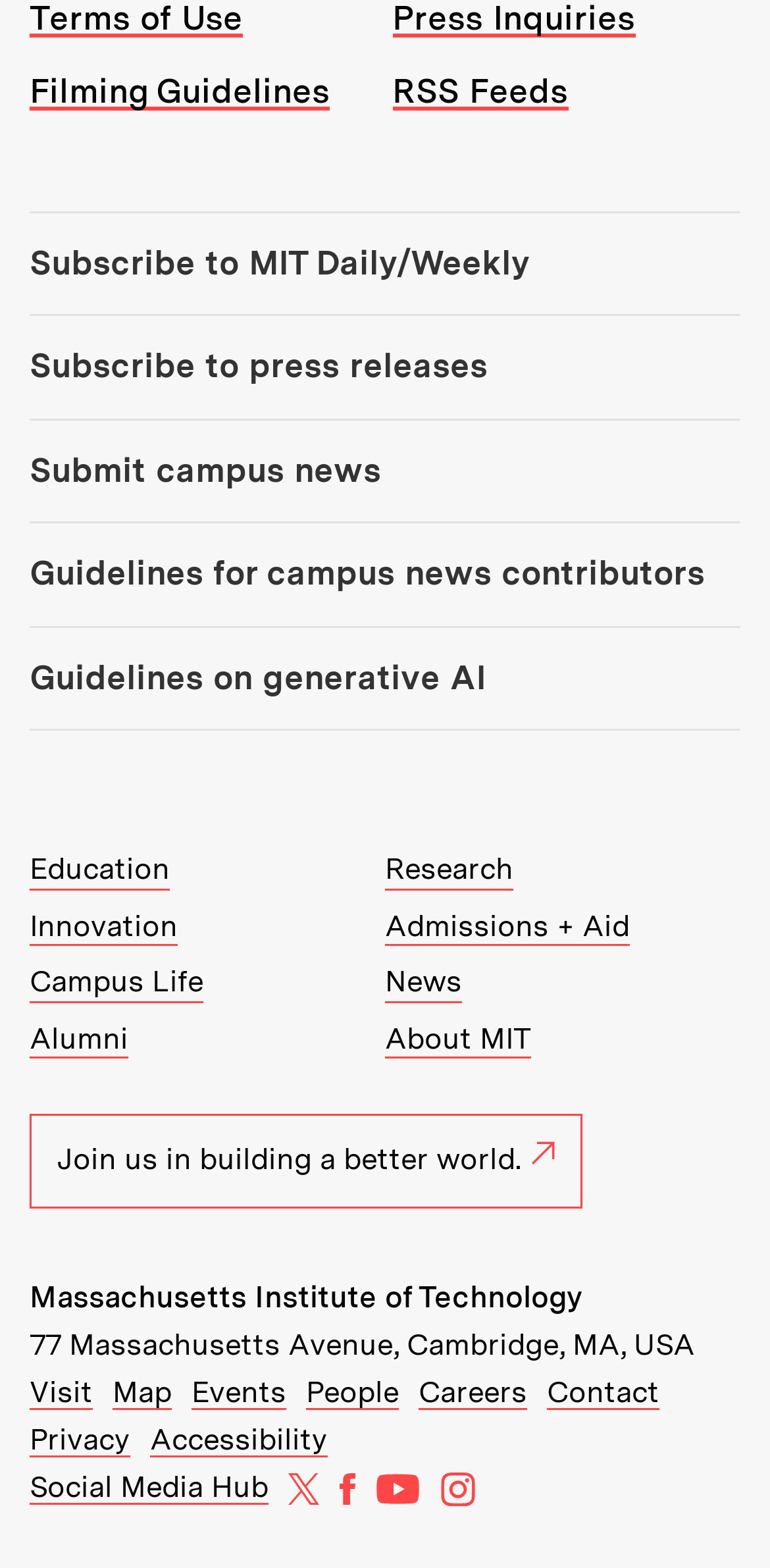Can you provide the bounding box coordinates for the element that should be clicked to implement the instruction: "View the Social Media Hub"?

[0.038, 0.937, 0.349, 0.96]